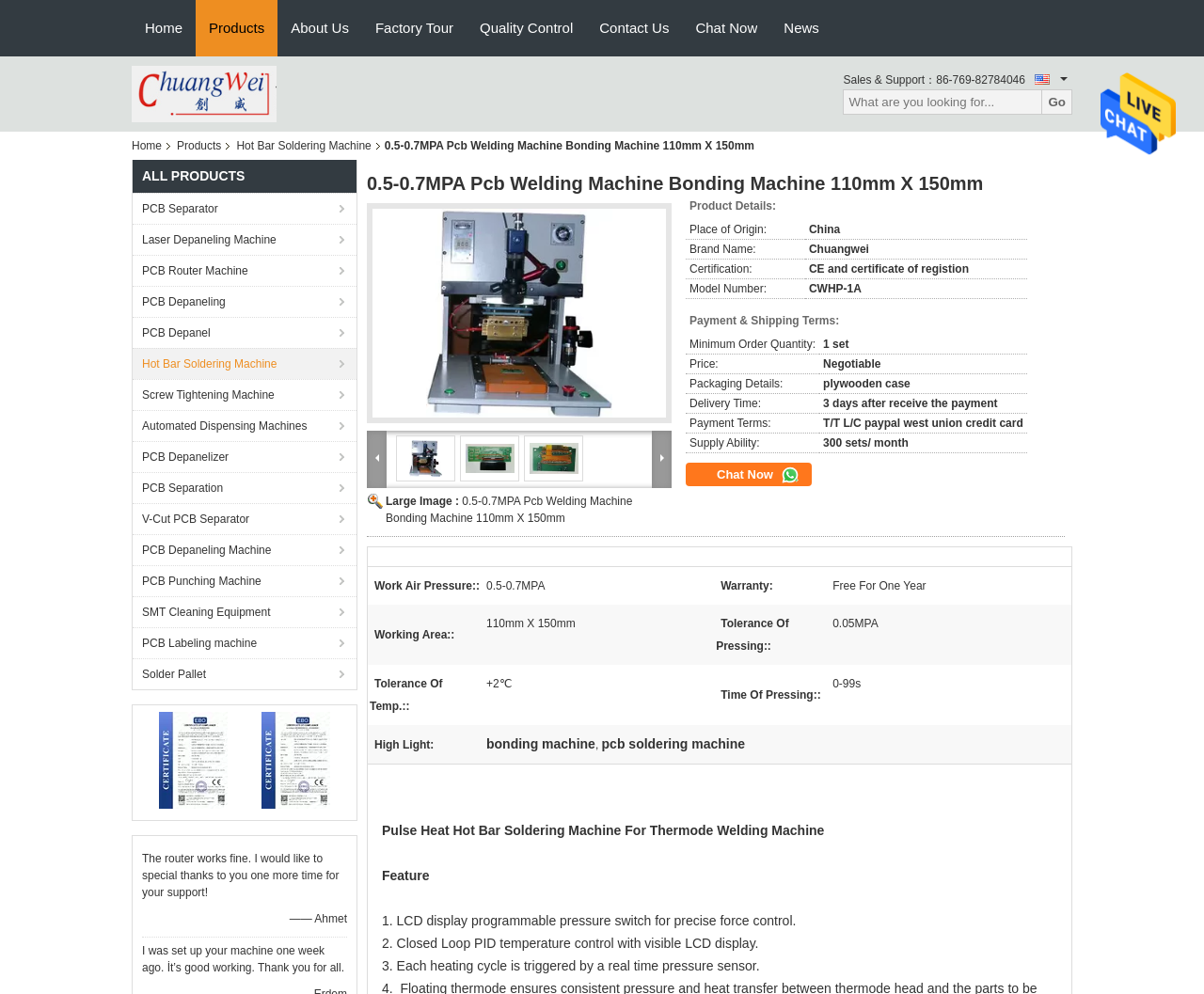Determine the bounding box coordinates in the format (top-left x, top-left y, bottom-right x, bottom-right y). Ensure all values are floating point numbers between 0 and 1. Identify the bounding box of the UI element described by: Hot Bar Soldering Machine

[0.11, 0.35, 0.296, 0.381]